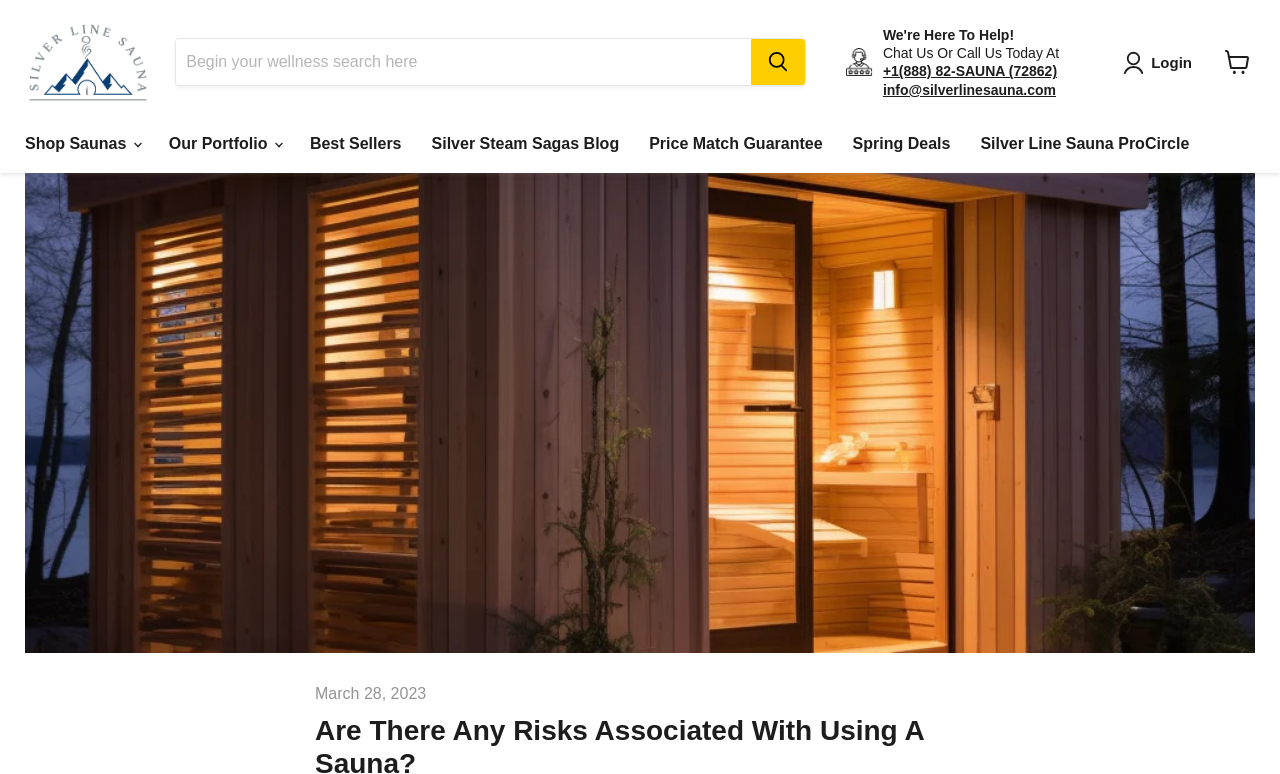Indicate the bounding box coordinates of the clickable region to achieve the following instruction: "Go to sauna home essentials and accessories."

[0.02, 0.026, 0.118, 0.136]